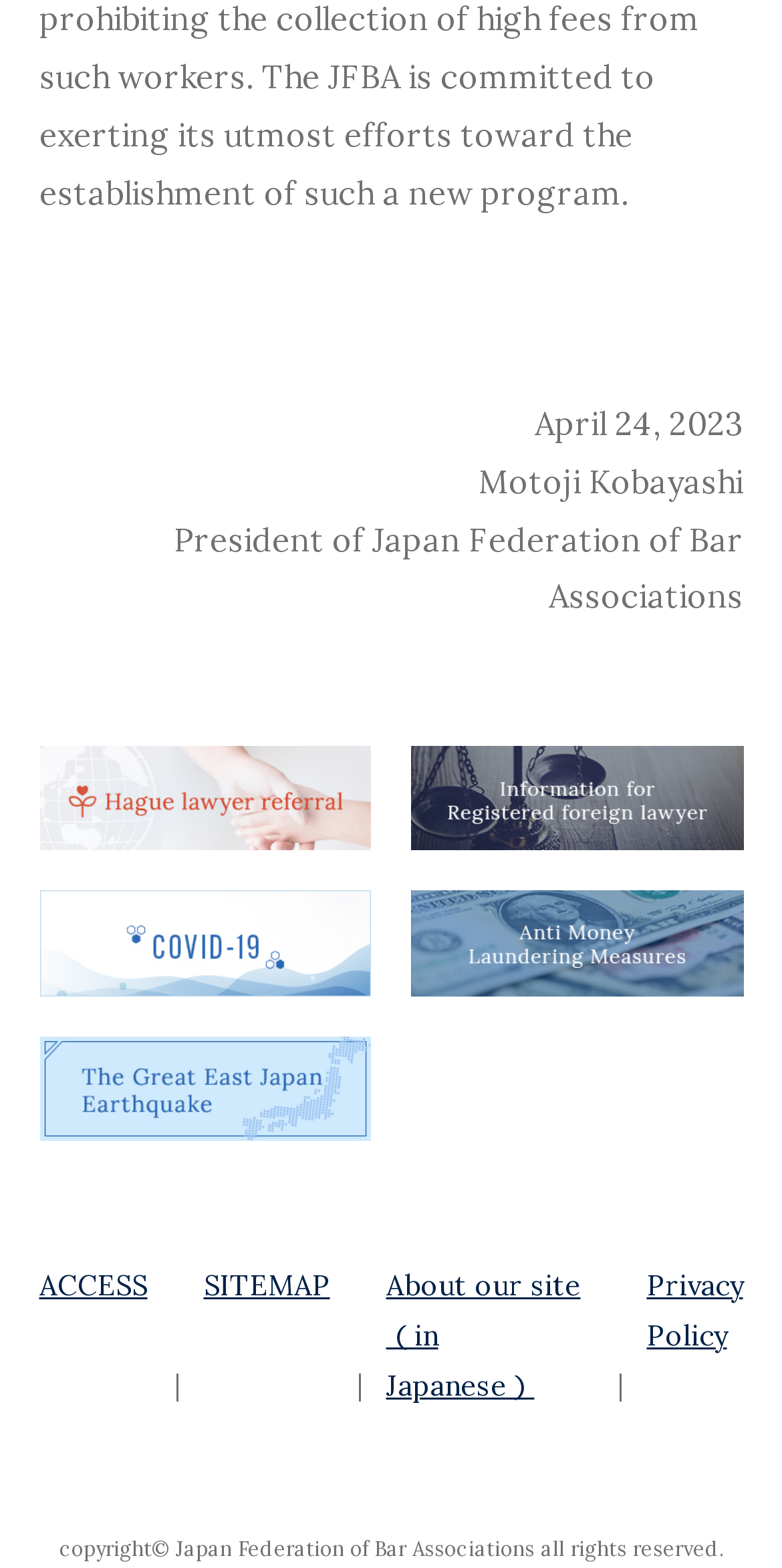Please reply to the following question using a single word or phrase: 
How many images are there on the webpage?

7